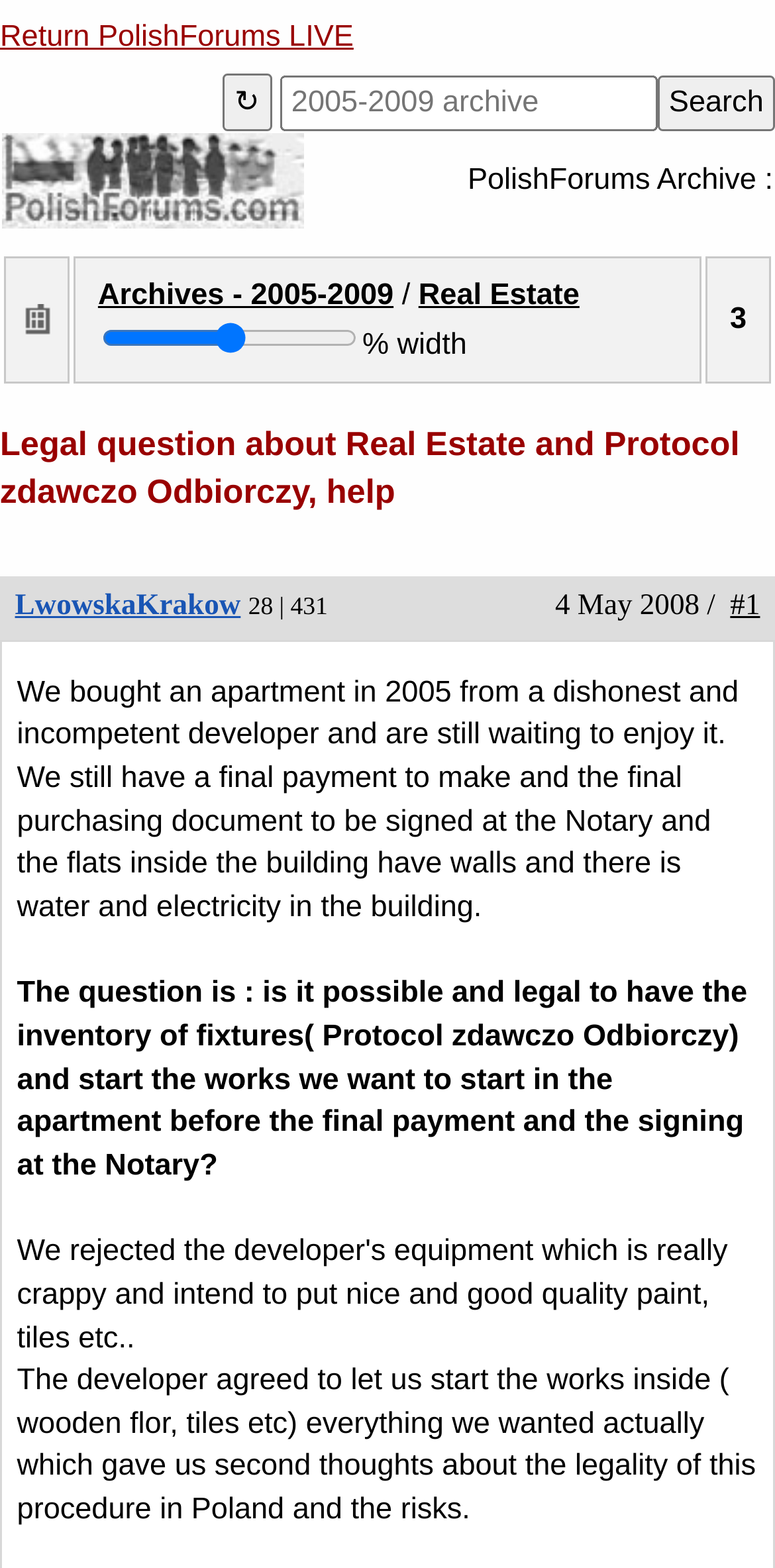Identify the title of the webpage and provide its text content.

Legal question about Real Estate and Protocol zdawczo Odbiorczy, help